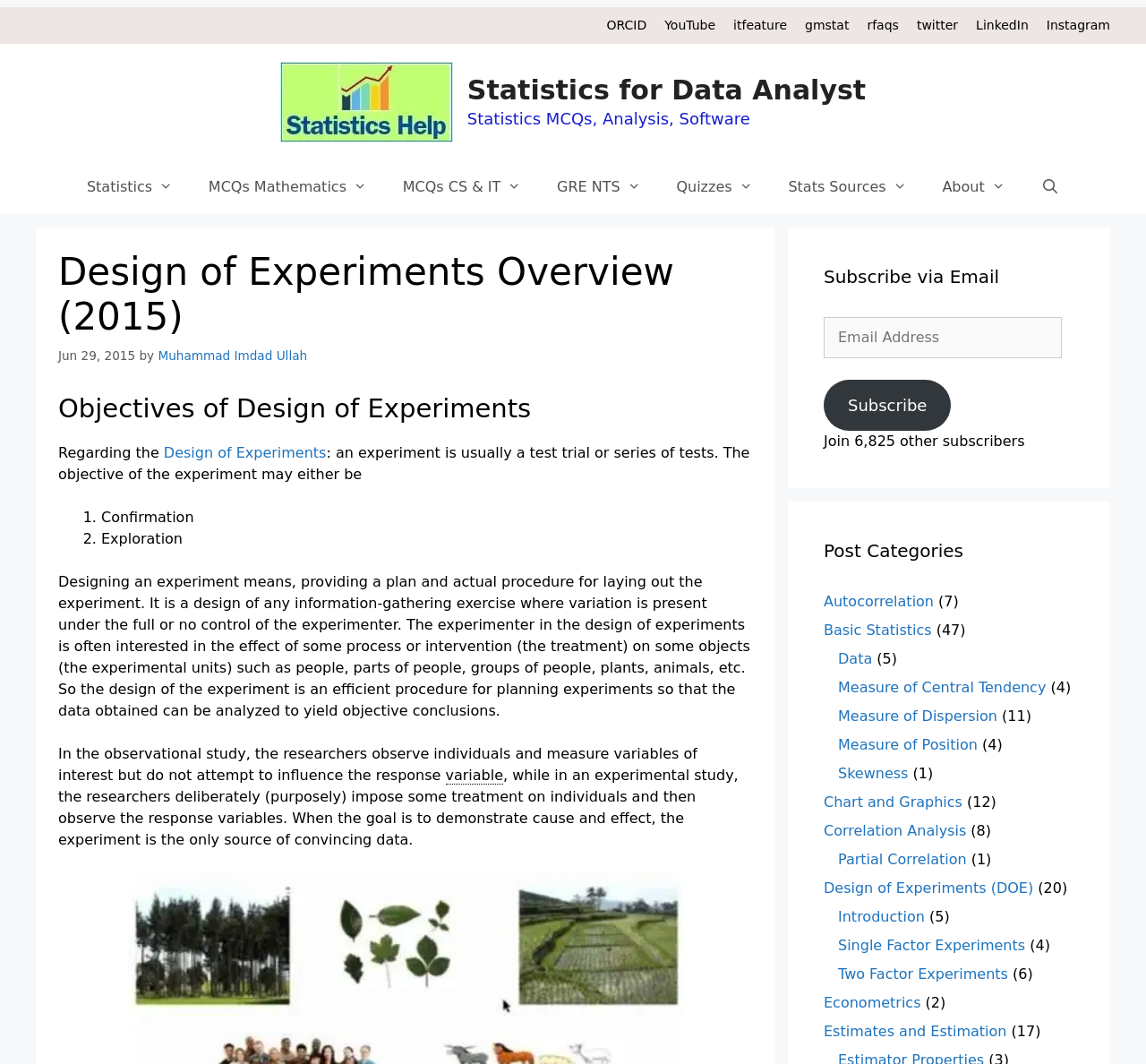Please find the bounding box coordinates of the element's region to be clicked to carry out this instruction: "Subscribe via email".

[0.719, 0.298, 0.927, 0.337]